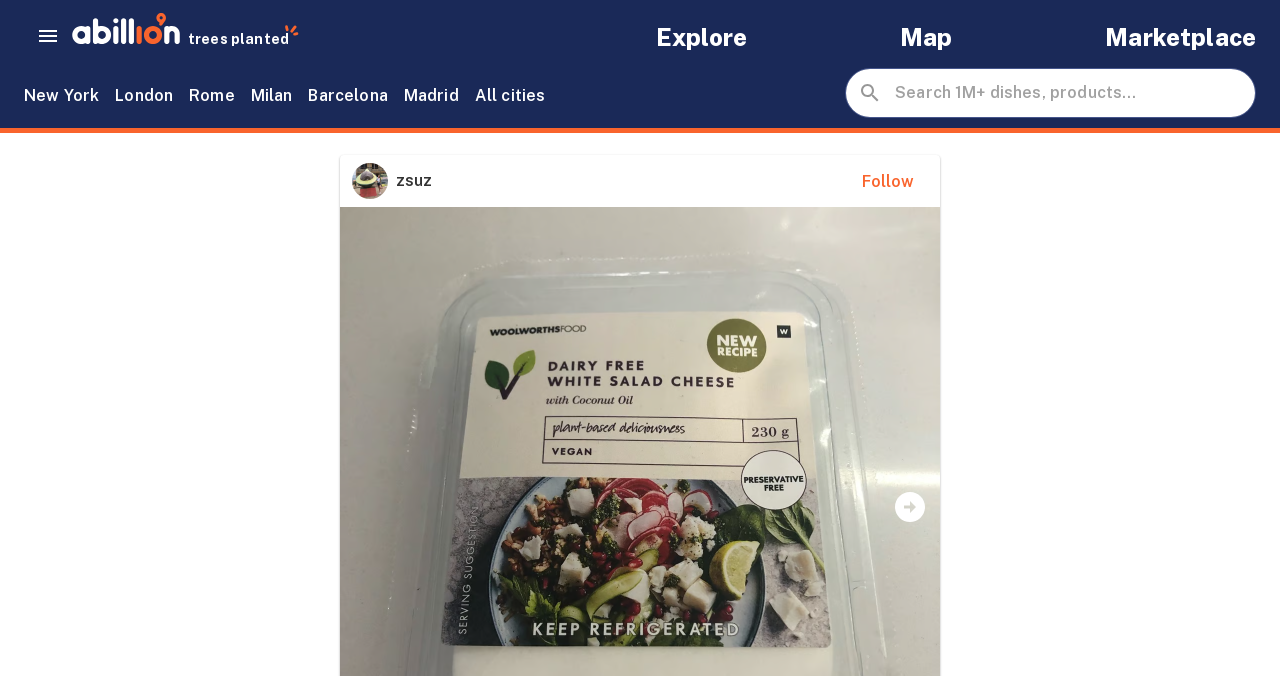Find the bounding box coordinates of the element's region that should be clicked in order to follow the given instruction: "Search for a product". The coordinates should consist of four float numbers between 0 and 1, i.e., [left, top, right, bottom].

[0.661, 0.102, 0.98, 0.173]